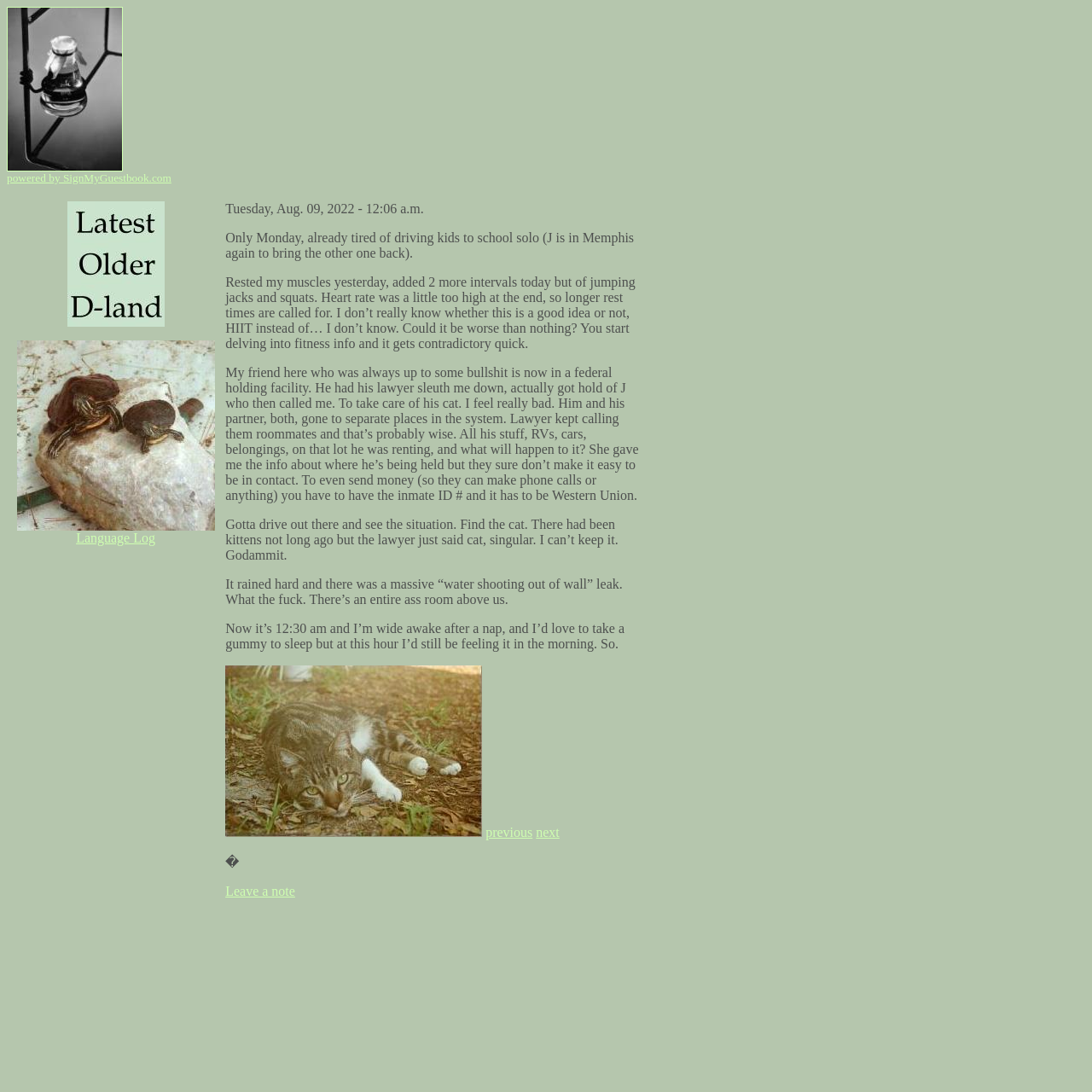What is the text on the top-left corner?
Based on the image, give a one-word or short phrase answer.

Language Log